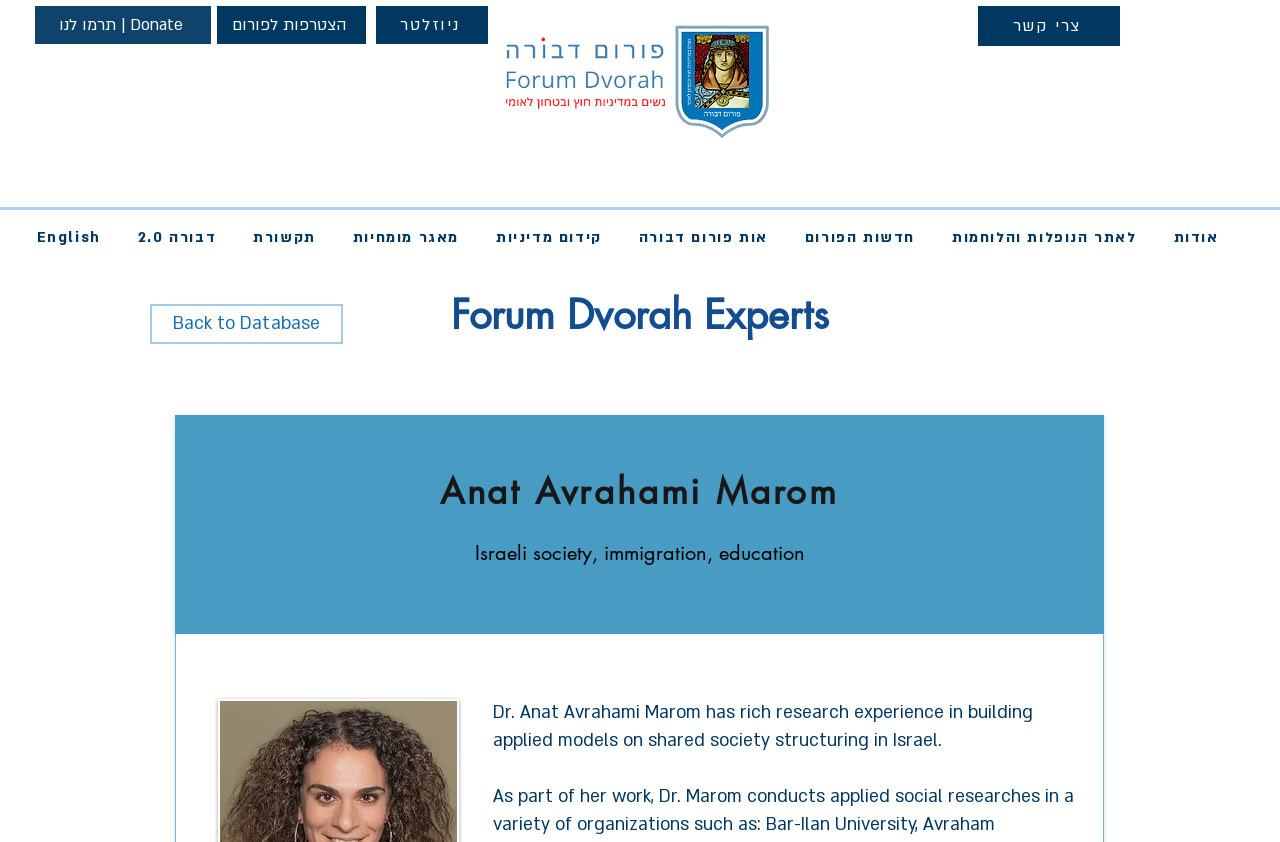What is the topic of expertise of the experts on the webpage? Using the information from the screenshot, answer with a single word or phrase.

Israeli society, immigration, education